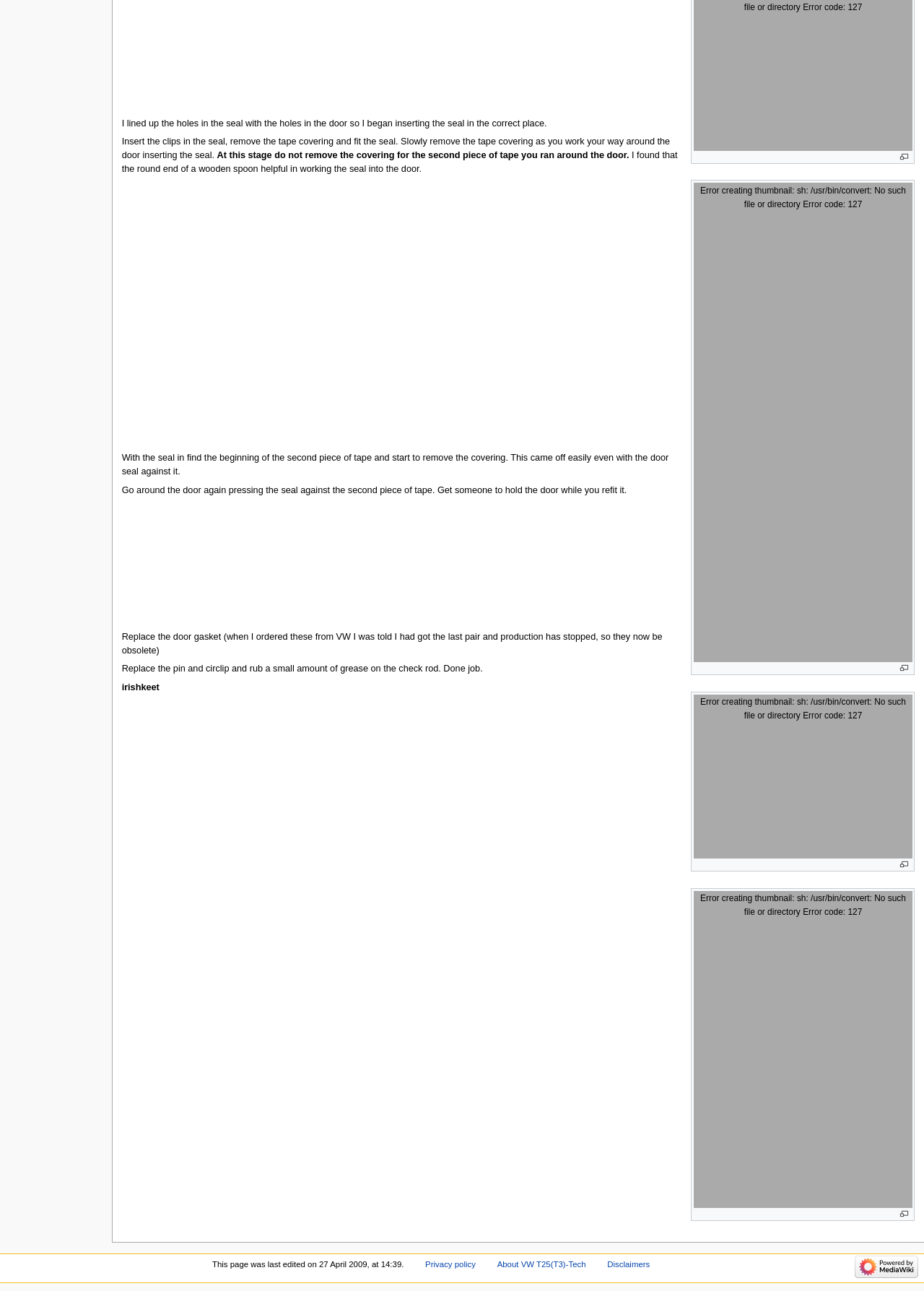Given the element description Privacy policy, predict the bounding box coordinates for the UI element in the webpage screenshot. The format should be (top-left x, top-left y, bottom-right x, bottom-right y), and the values should be between 0 and 1.

[0.46, 0.976, 0.515, 0.983]